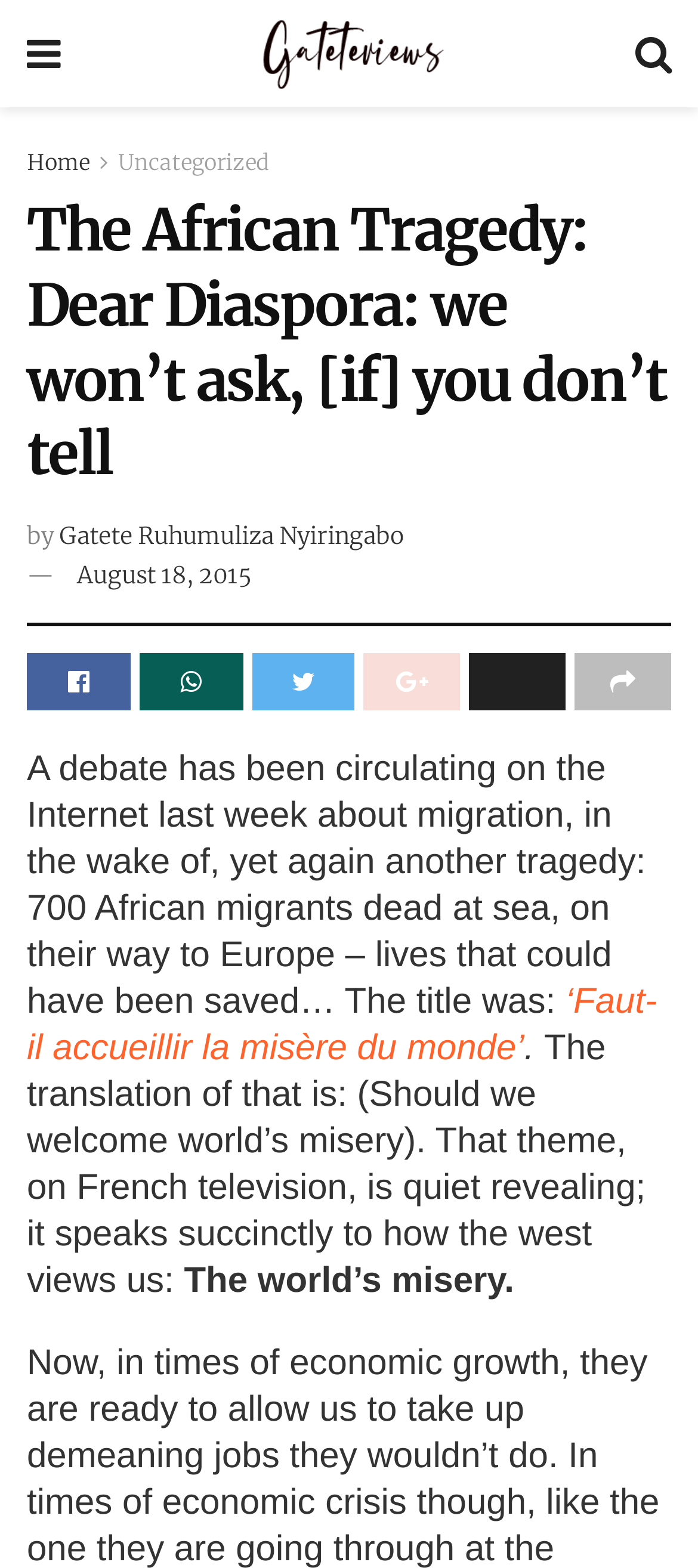Find the bounding box of the web element that fits this description: "Share on Facebook".

[0.038, 0.417, 0.187, 0.453]